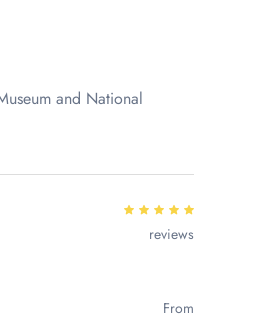Give a concise answer using only one word or phrase for this question:
What is the purpose of this image?

Promotional element